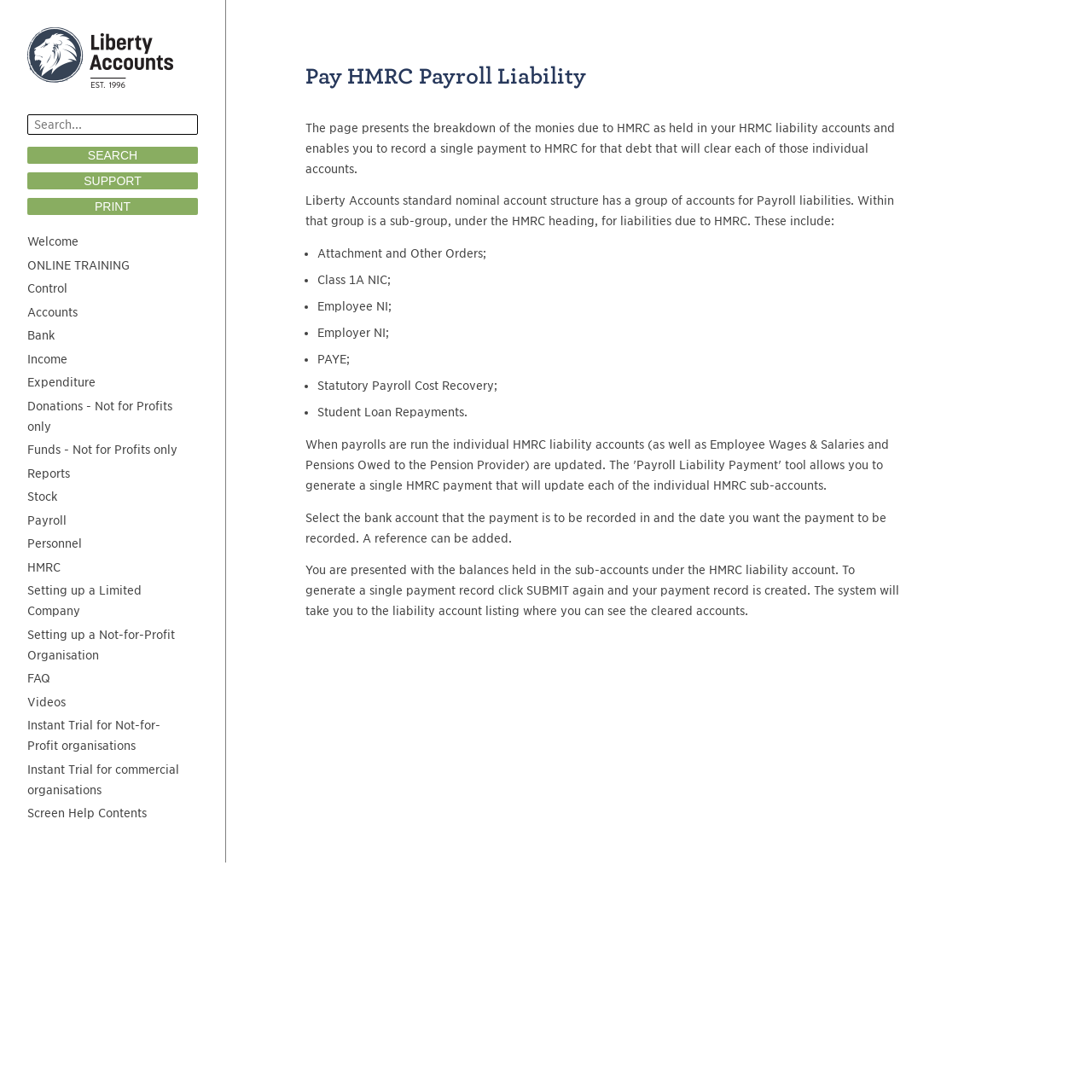Show the bounding box coordinates of the region that should be clicked to follow the instruction: "Click the FAQ link."

[0.025, 0.615, 0.046, 0.627]